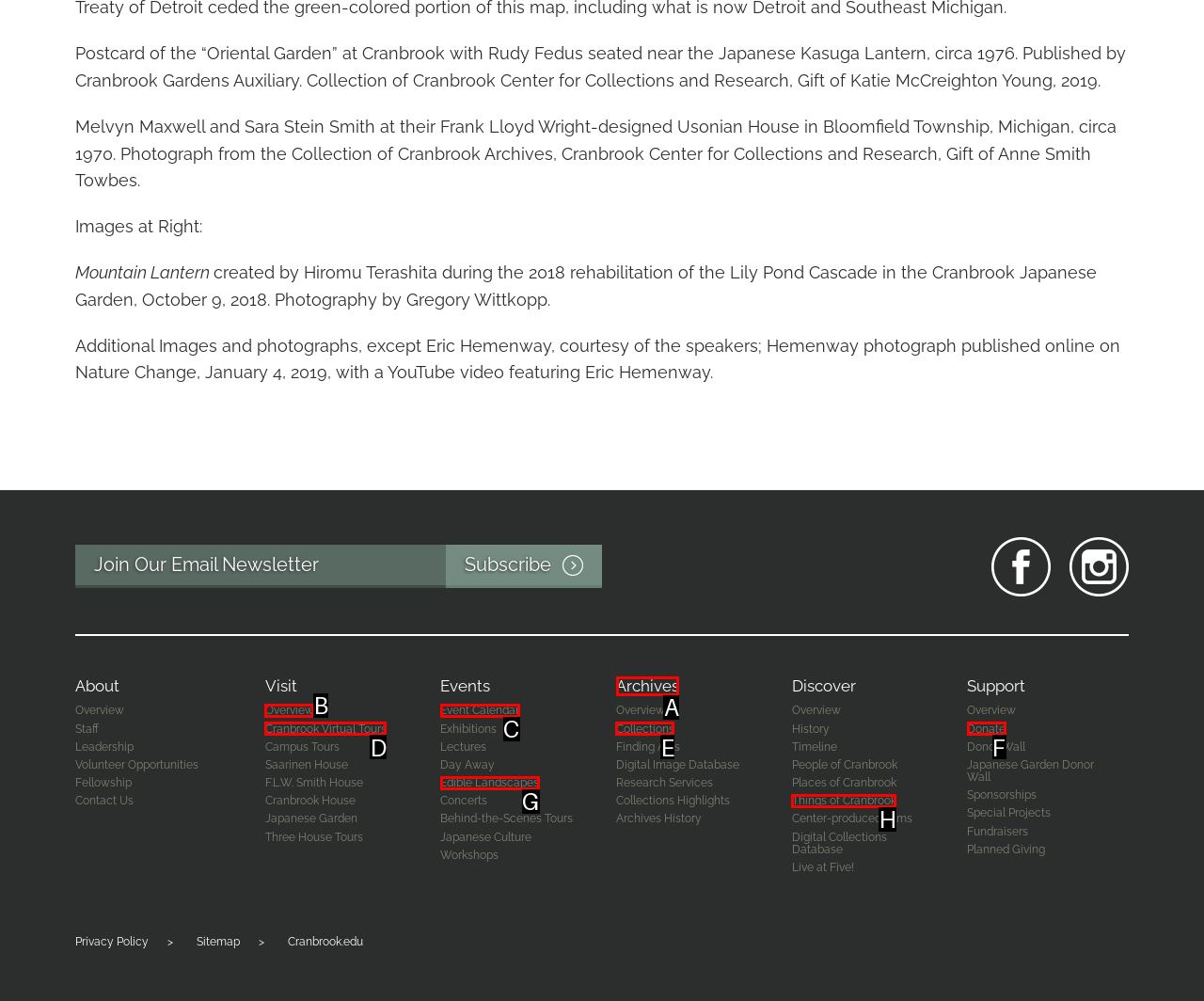Identify the correct lettered option to click in order to perform this task: Learn about the Archives. Respond with the letter.

A